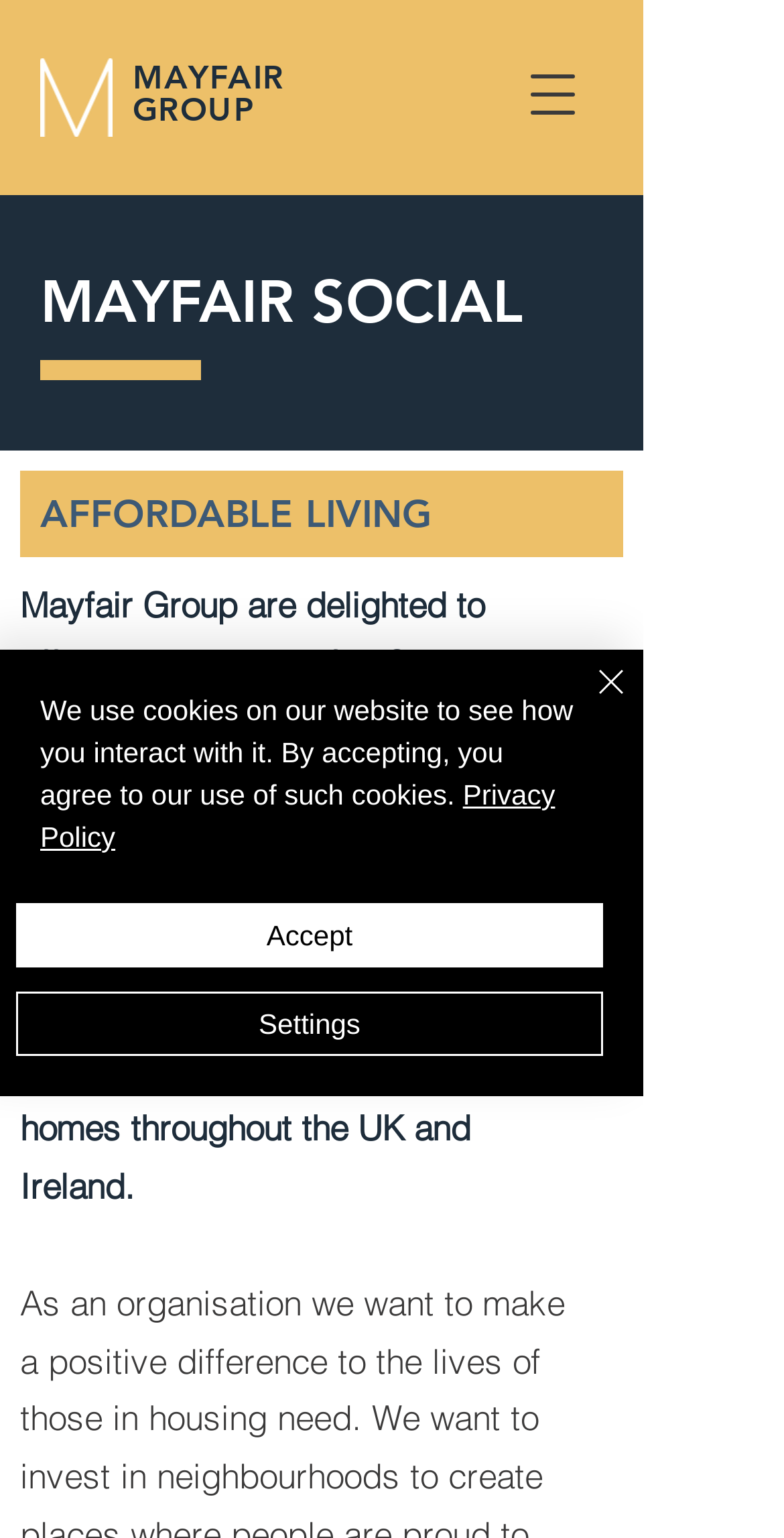Detail the various sections and features present on the webpage.

The webpage is about Mayfair Residential, a part of the Mayfair Group, which facilitates buying and selling of homes. At the top left corner, there is a logo consisting of a white symbol and the text "Mayfair" and "GROUP" next to each other. To the right of the logo, there is a button to open the navigation menu. 

Below the logo, there are two headings, "MAYFAIR SOCIAL" and "AFFORDABLE LIVING", which are positioned horizontally across the top of the page. 

Under the headings, there is a paragraph of text that explains Mayfair Group's launch of Mayfair Social, which involves acquiring prime sites for development in areas of social housing need. Another paragraph below it mentions the company's plan to continue acquiring land and development opportunities to provide high-quality, sustainable homes in the UK and Ireland.

At the bottom of the page, there is a cookie alert notification that informs users about the website's use of cookies and provides links to the "Privacy Policy" and buttons to "Accept", "Settings", and "Close" the notification. The "Close" button has an accompanying image of a close icon.